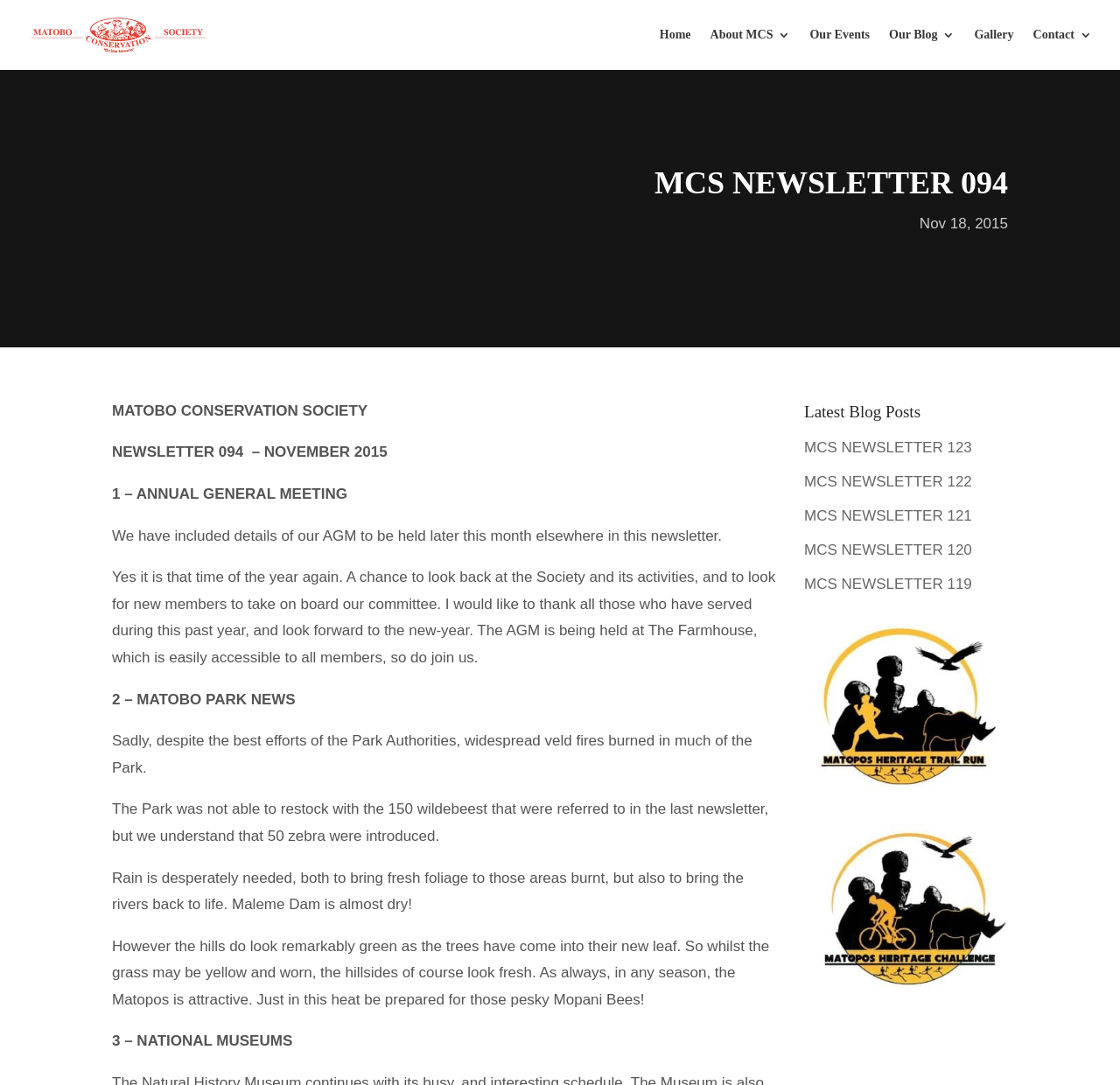Find the bounding box coordinates for the HTML element described in this sentence: "MCS NEWSLETTER 120". Provide the coordinates as four float numbers between 0 and 1, in the format [left, top, right, bottom].

[0.718, 0.499, 0.868, 0.515]